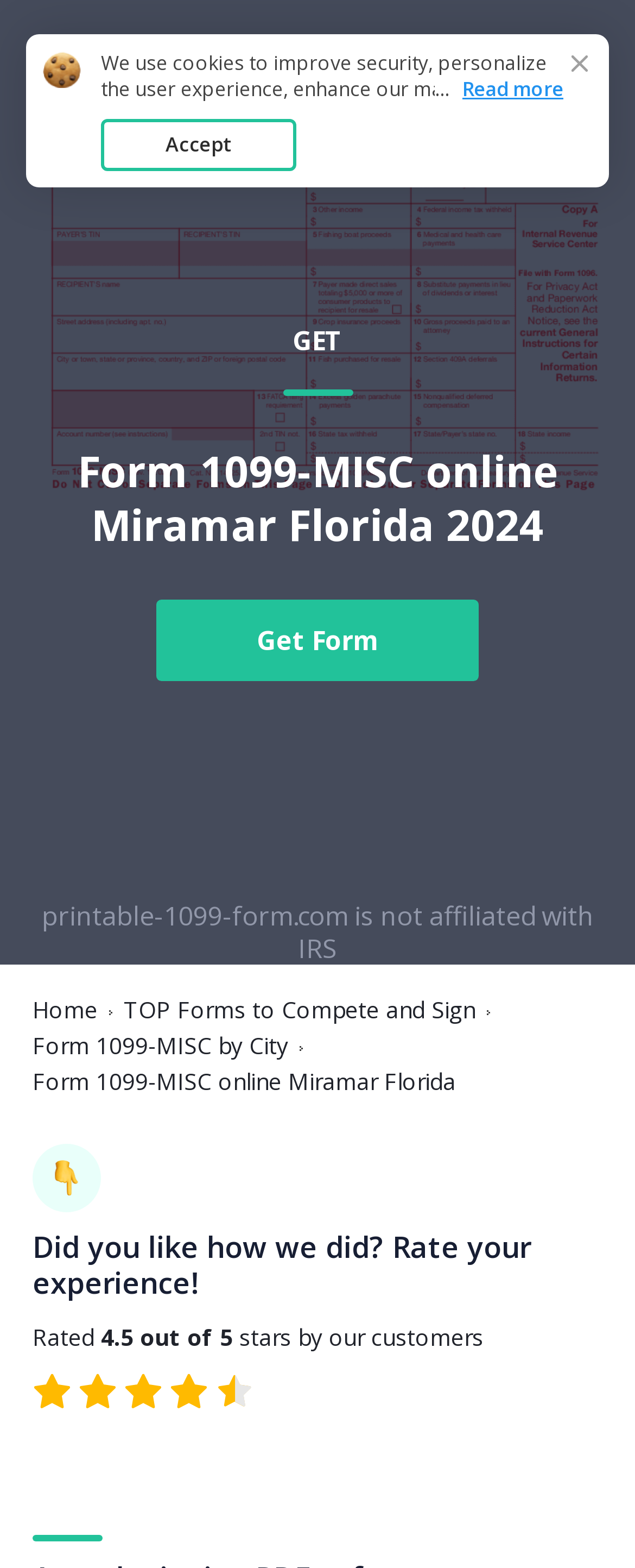Identify the main heading of the webpage and provide its text content.

Form 1099-MISC online Miramar Florida 2024